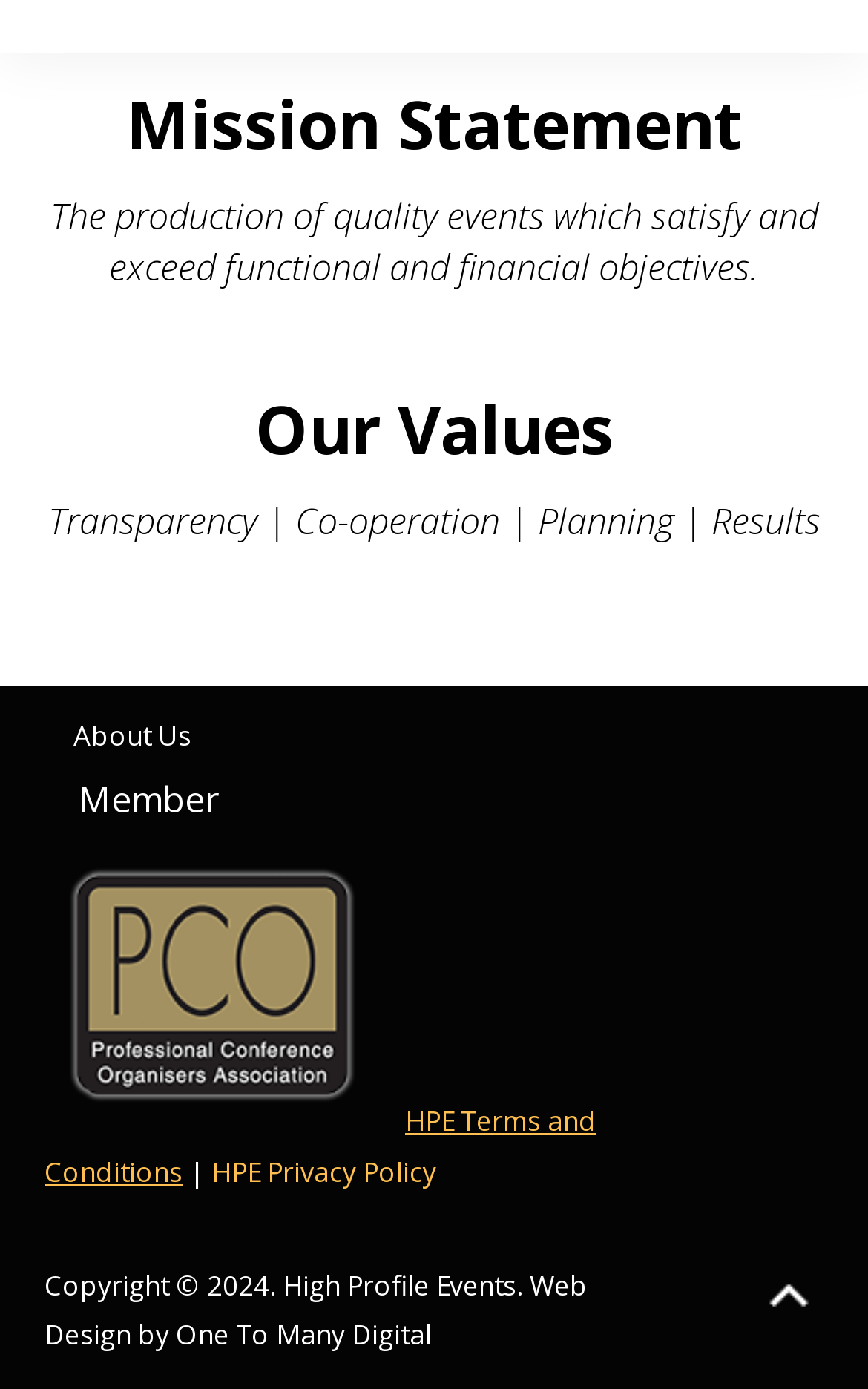Determine the bounding box of the UI component based on this description: "5 years ago". The bounding box coordinates should be four float values between 0 and 1, i.e., [left, top, right, bottom].

None